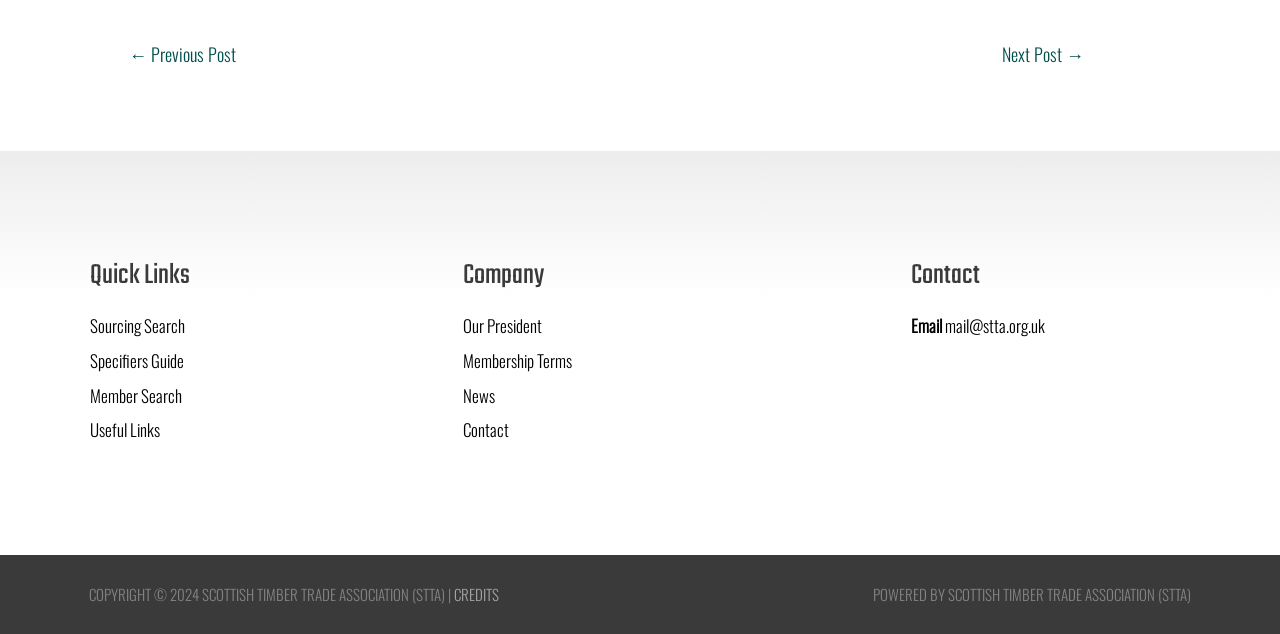What is the email address to contact?
Look at the image and answer the question with a single word or phrase.

mail@stta.org.uk